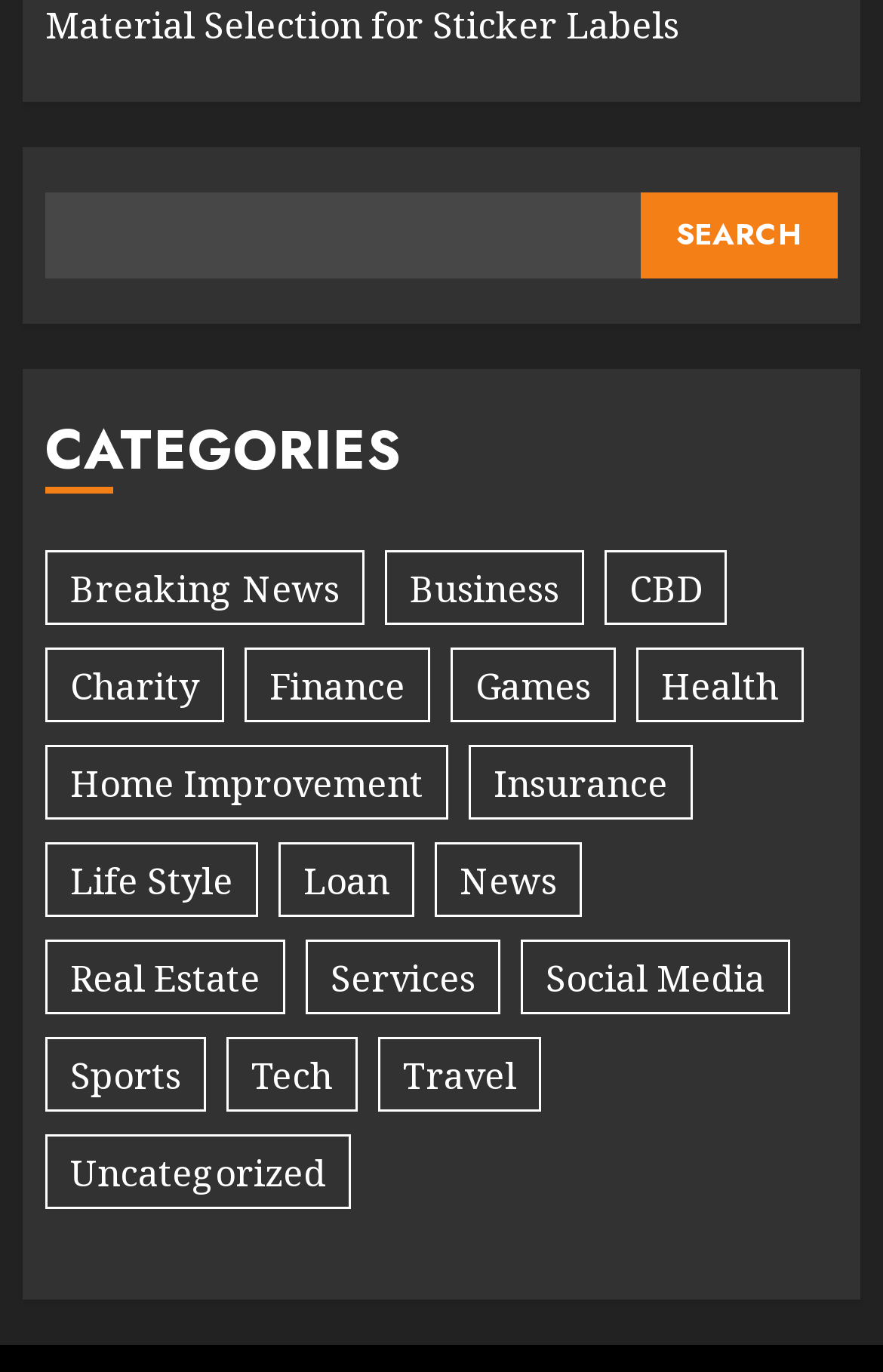Please predict the bounding box coordinates (top-left x, top-left y, bottom-right x, bottom-right y) for the UI element in the screenshot that fits the description: Breaking News

[0.051, 0.401, 0.413, 0.456]